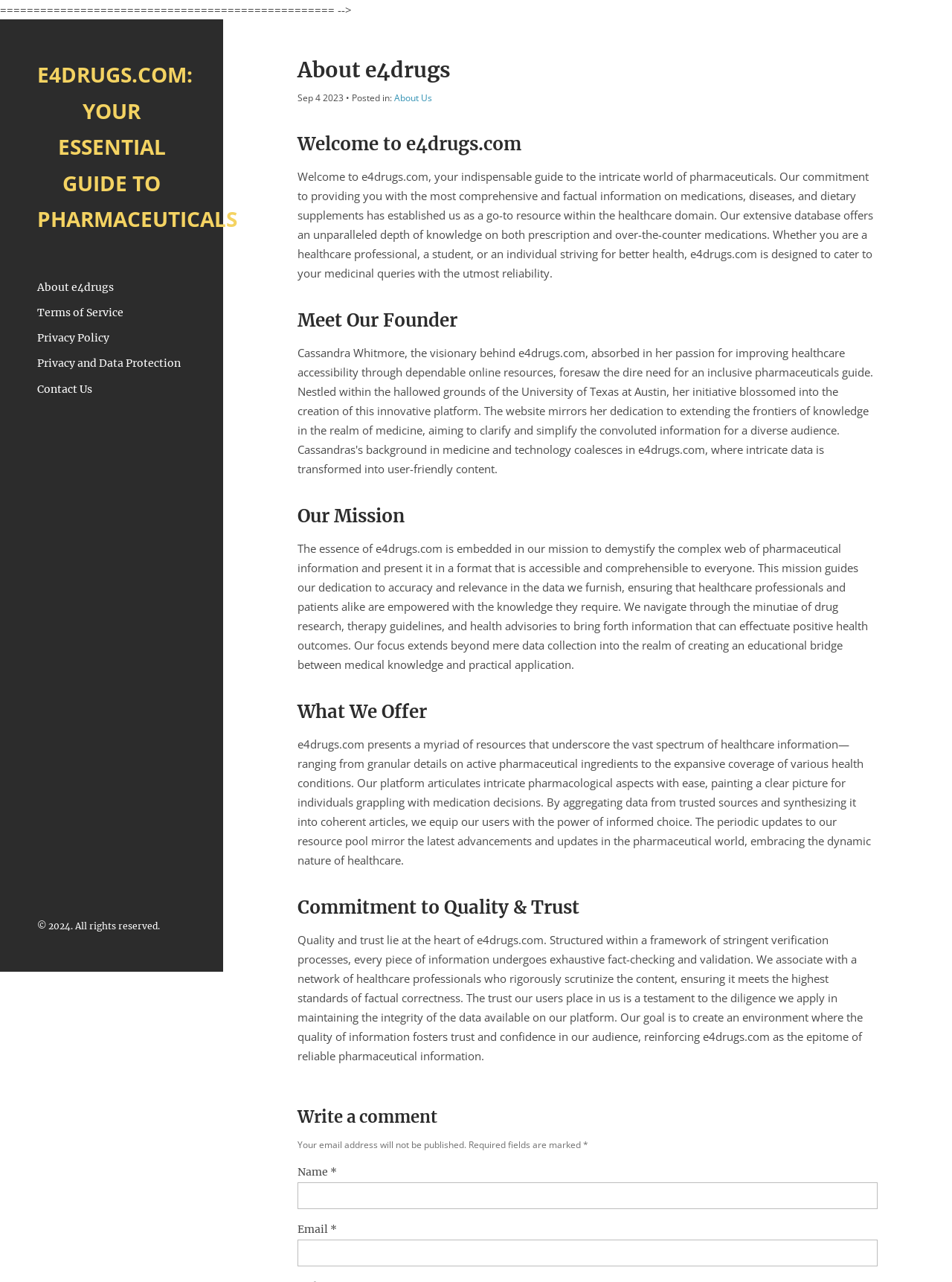What kind of resources does e4drugs.com offer?
Using the image, give a concise answer in the form of a single word or short phrase.

Pharmaceutical information resources